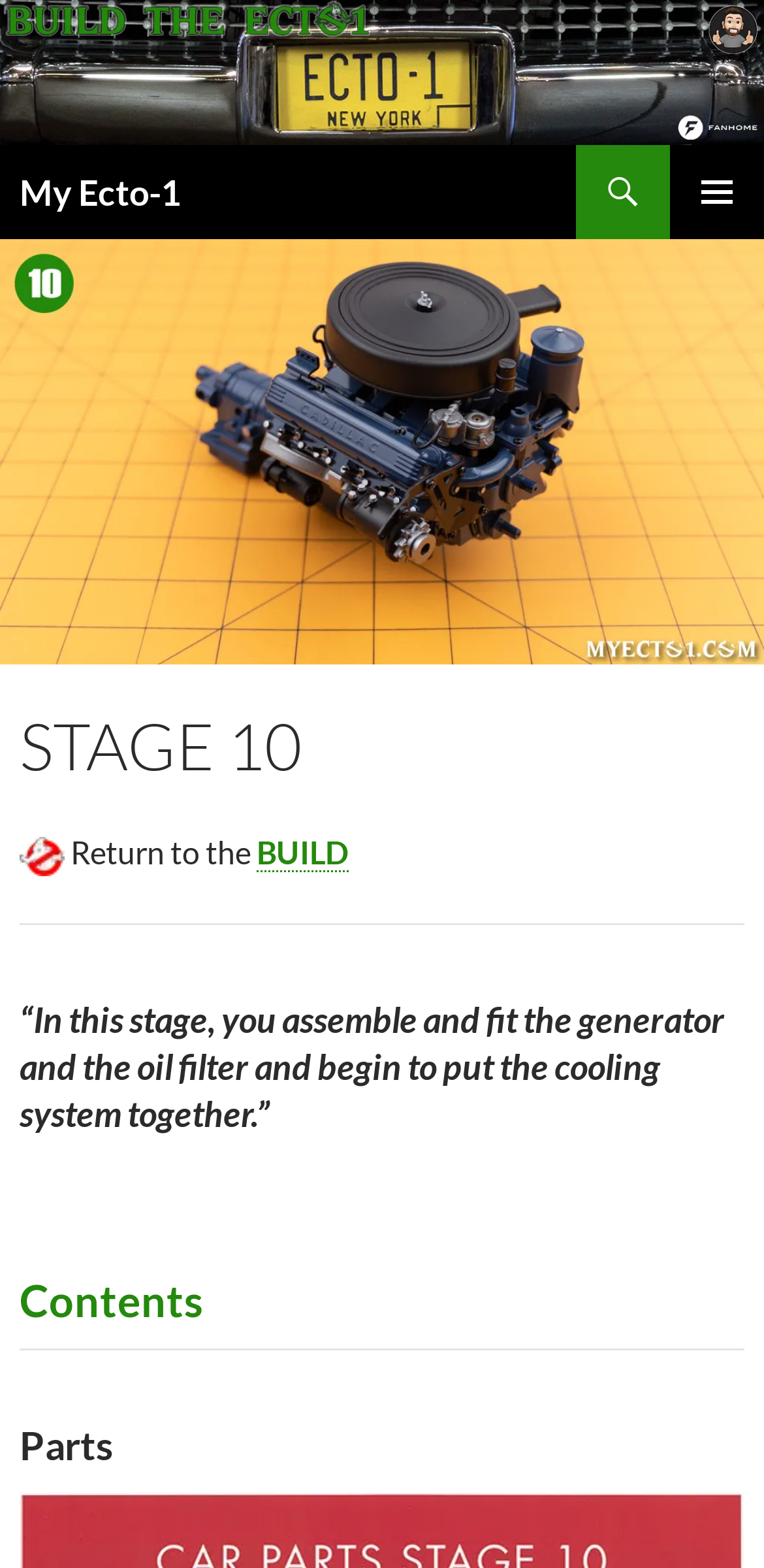How many sections are there in the contents?
Give a thorough and detailed response to the question.

I counted the number of sections in the contents by looking at the heading elements with the texts 'Parts', 'Contents', and another one above 'Parts', and I found three sections in total.